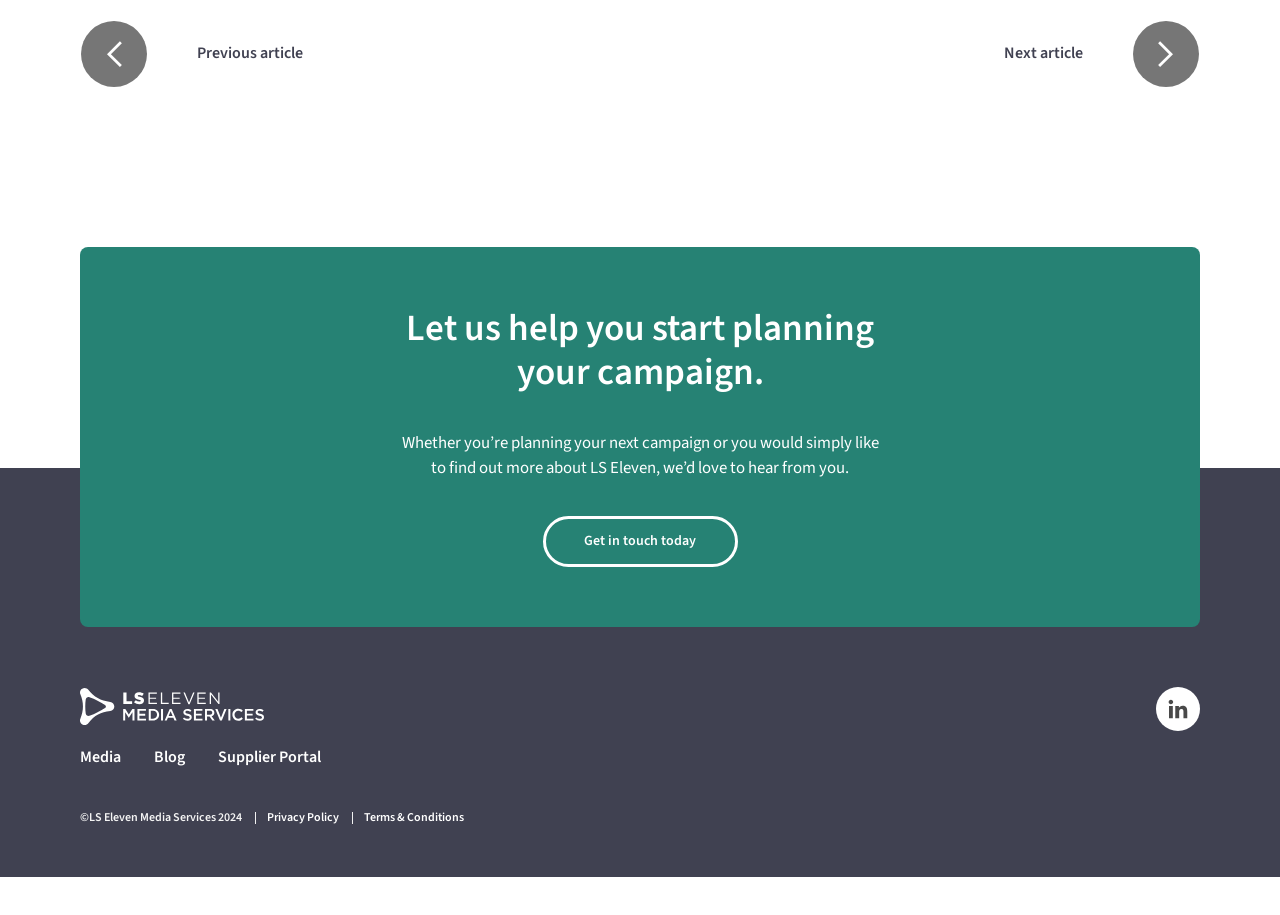Please identify the bounding box coordinates of the clickable area that will fulfill the following instruction: "Visit LinkedIn page". The coordinates should be in the format of four float numbers between 0 and 1, i.e., [left, top, right, bottom].

[0.903, 0.805, 0.938, 0.827]